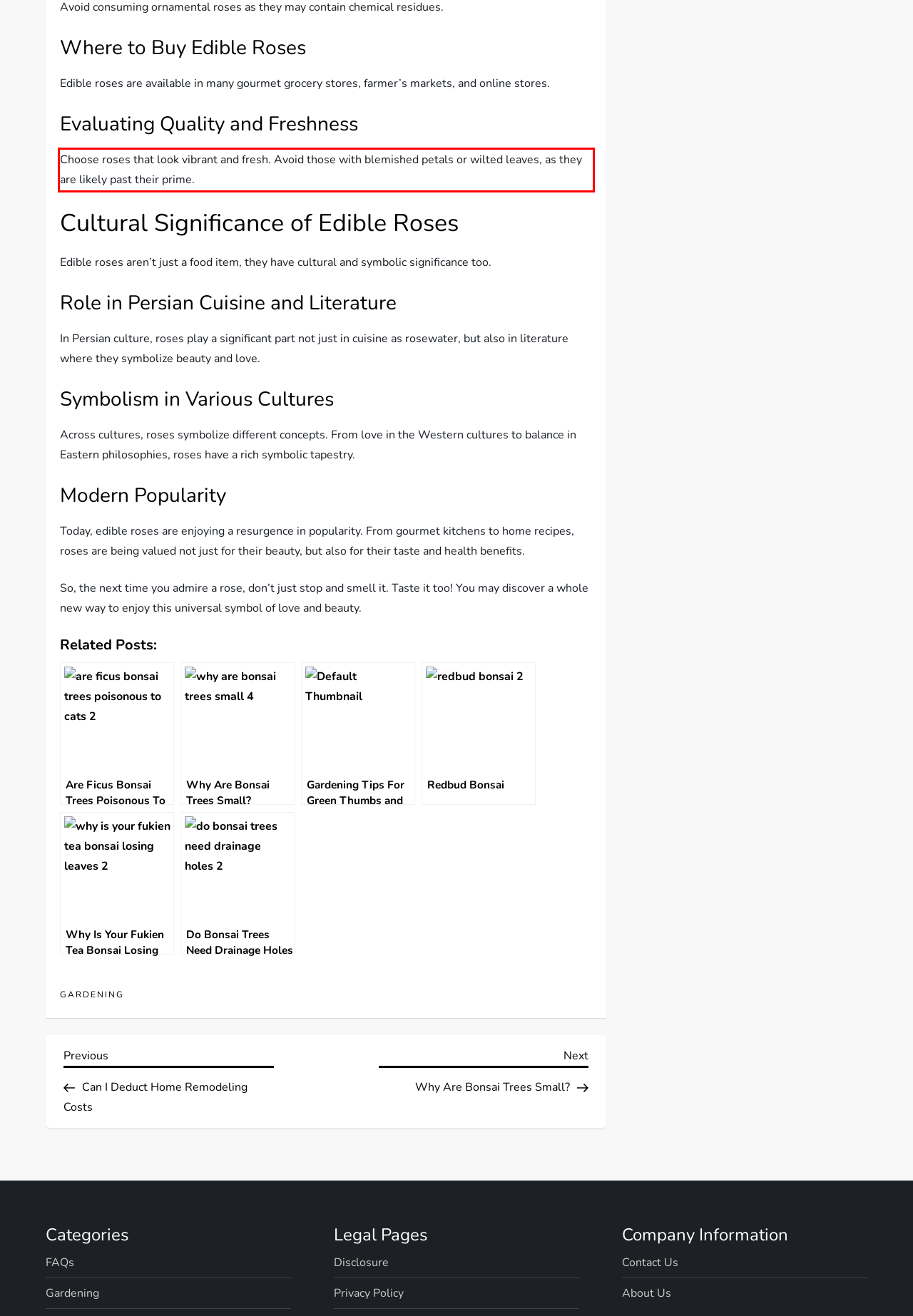Examine the screenshot of the webpage, locate the red bounding box, and perform OCR to extract the text contained within it.

Choose roses that look vibrant and fresh. Avoid those with blemished petals or wilted leaves, as they are likely past their prime.